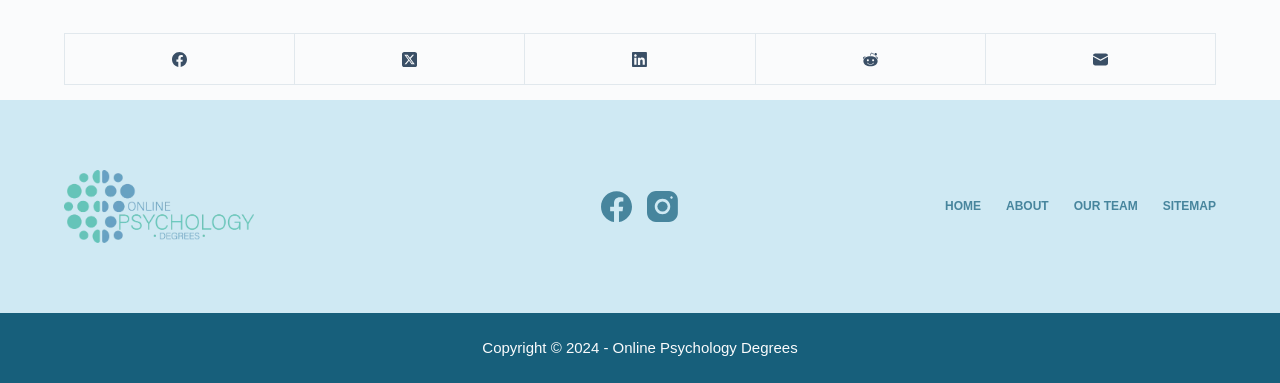Pinpoint the bounding box coordinates of the clickable element to carry out the following instruction: "Enter your name."

None